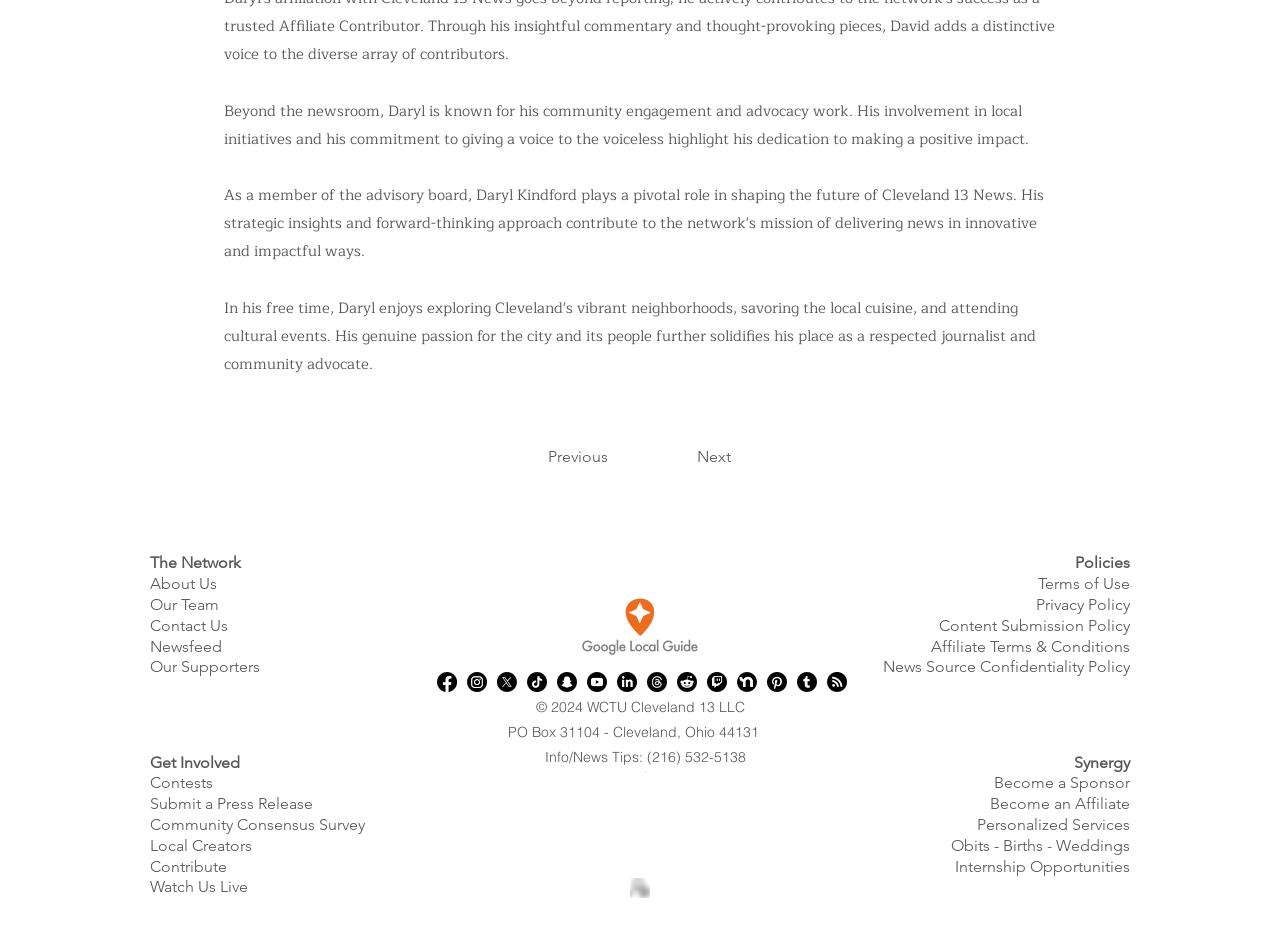Identify the bounding box coordinates of the specific part of the webpage to click to complete this instruction: "Submit a story".

[0.117, 0.844, 0.17, 0.864]